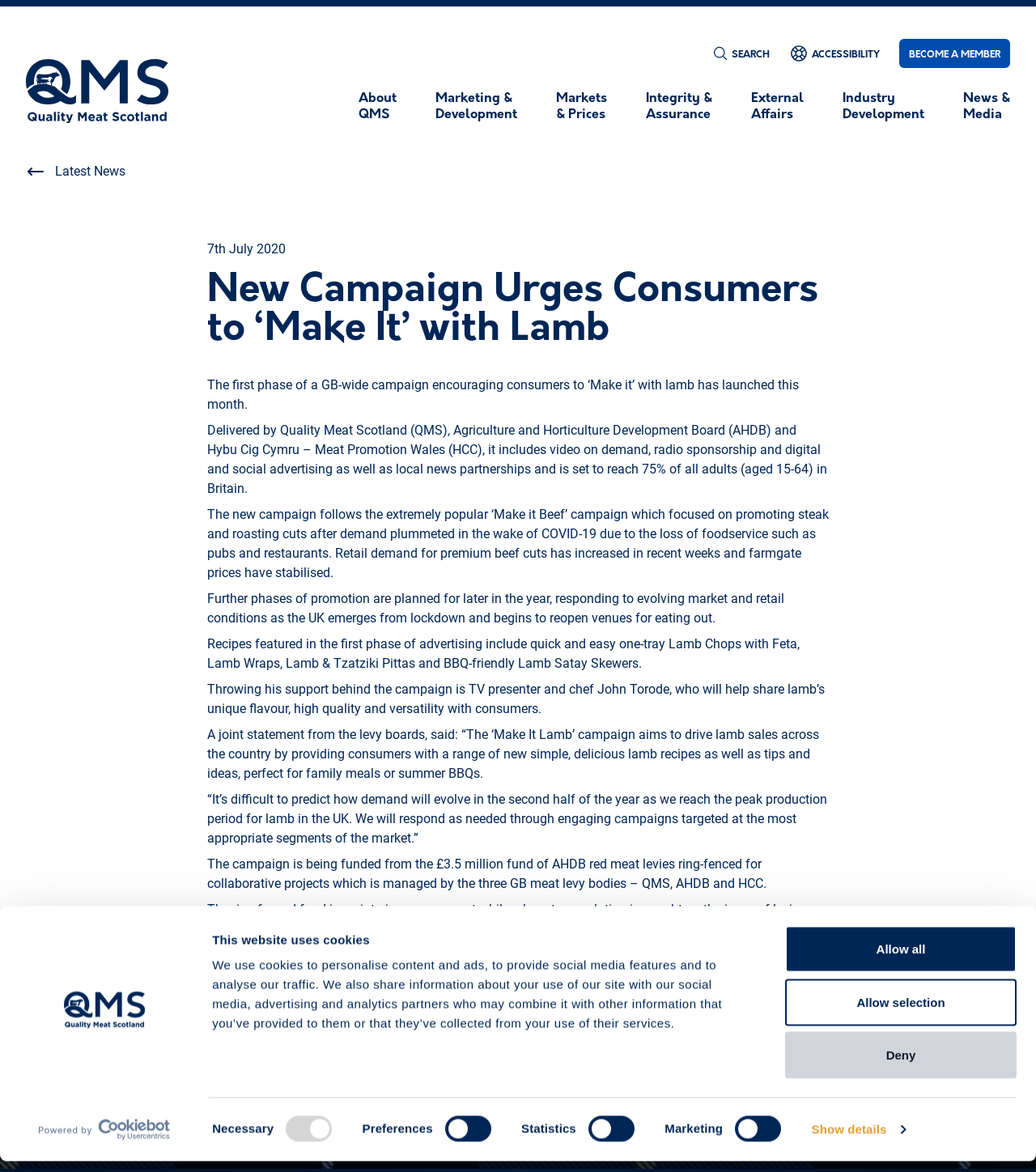Please find the bounding box coordinates for the clickable element needed to perform this instruction: "Search for something".

[0.688, 0.037, 0.743, 0.054]